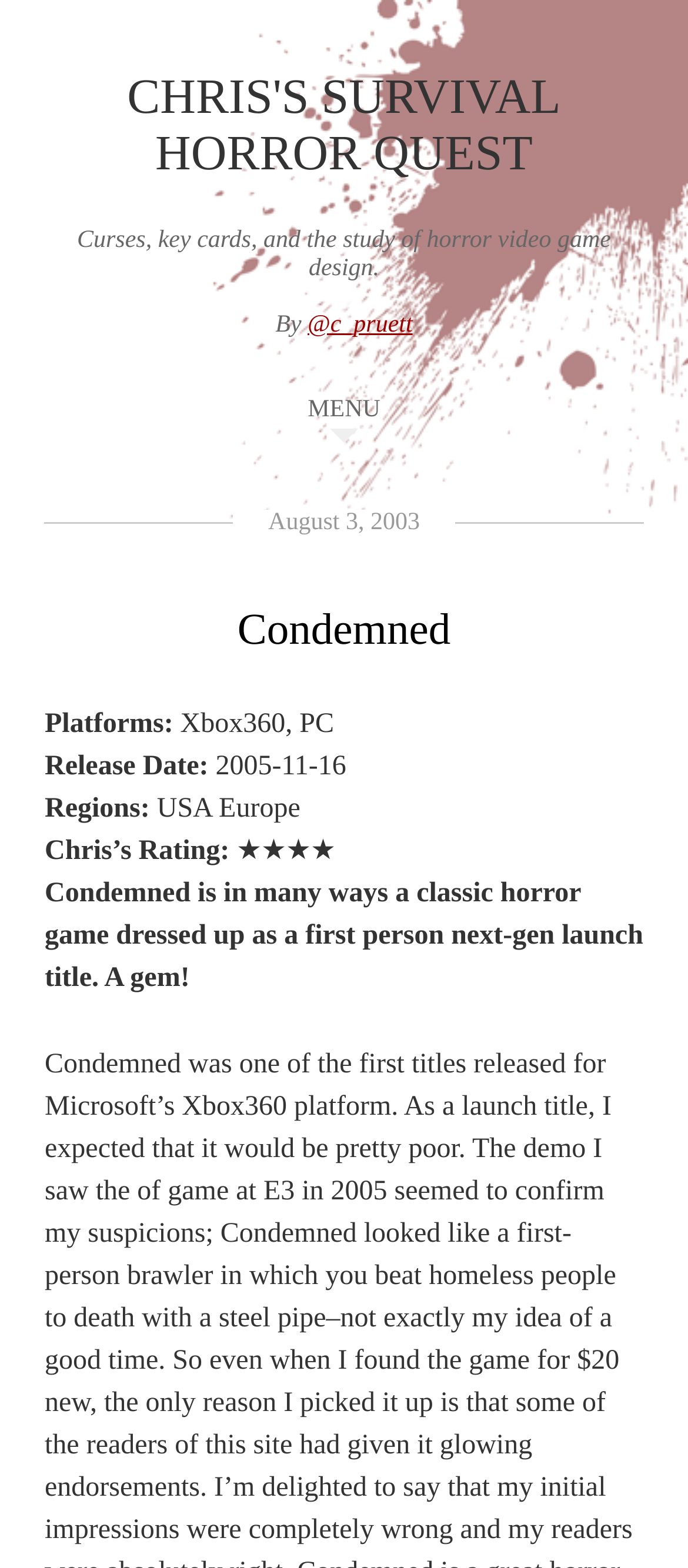What is the release date of the game? Look at the image and give a one-word or short phrase answer.

2005-11-16